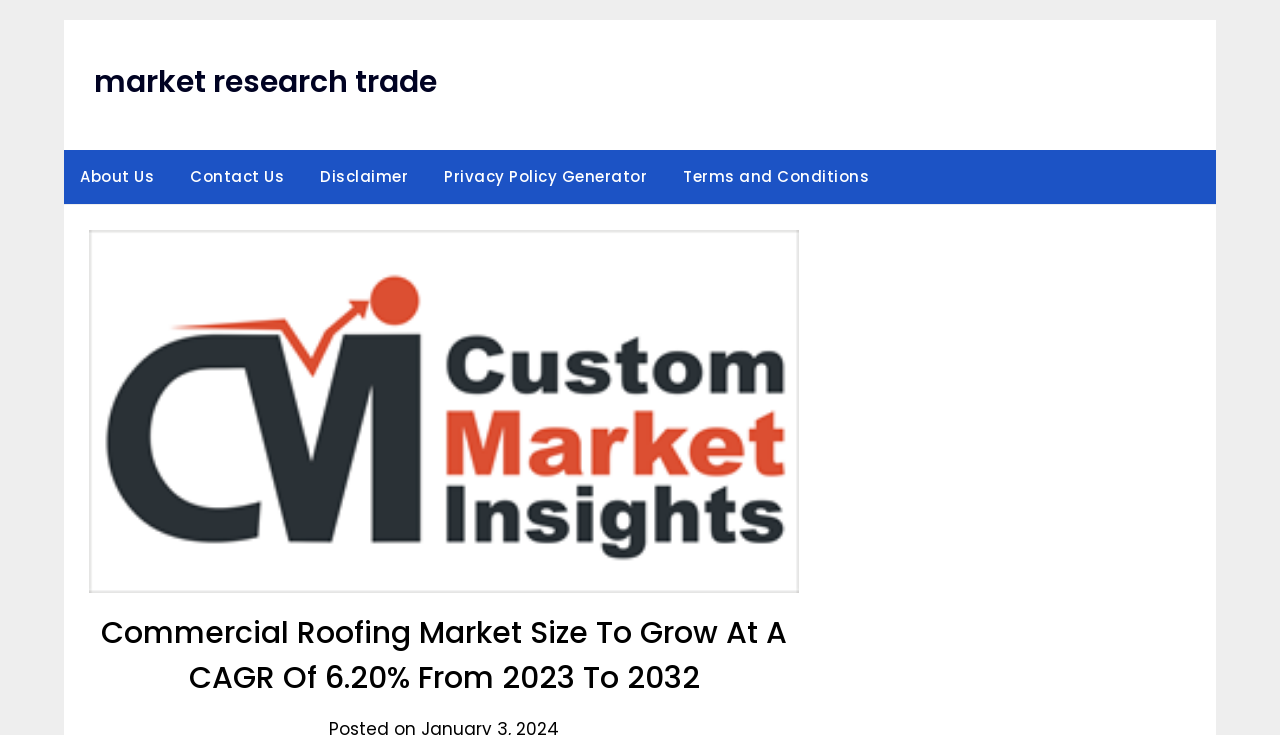From the element description Disclaimer, predict the bounding box coordinates of the UI element. The coordinates must be specified in the format (top-left x, top-left y, bottom-right x, bottom-right y) and should be within the 0 to 1 range.

[0.238, 0.204, 0.331, 0.278]